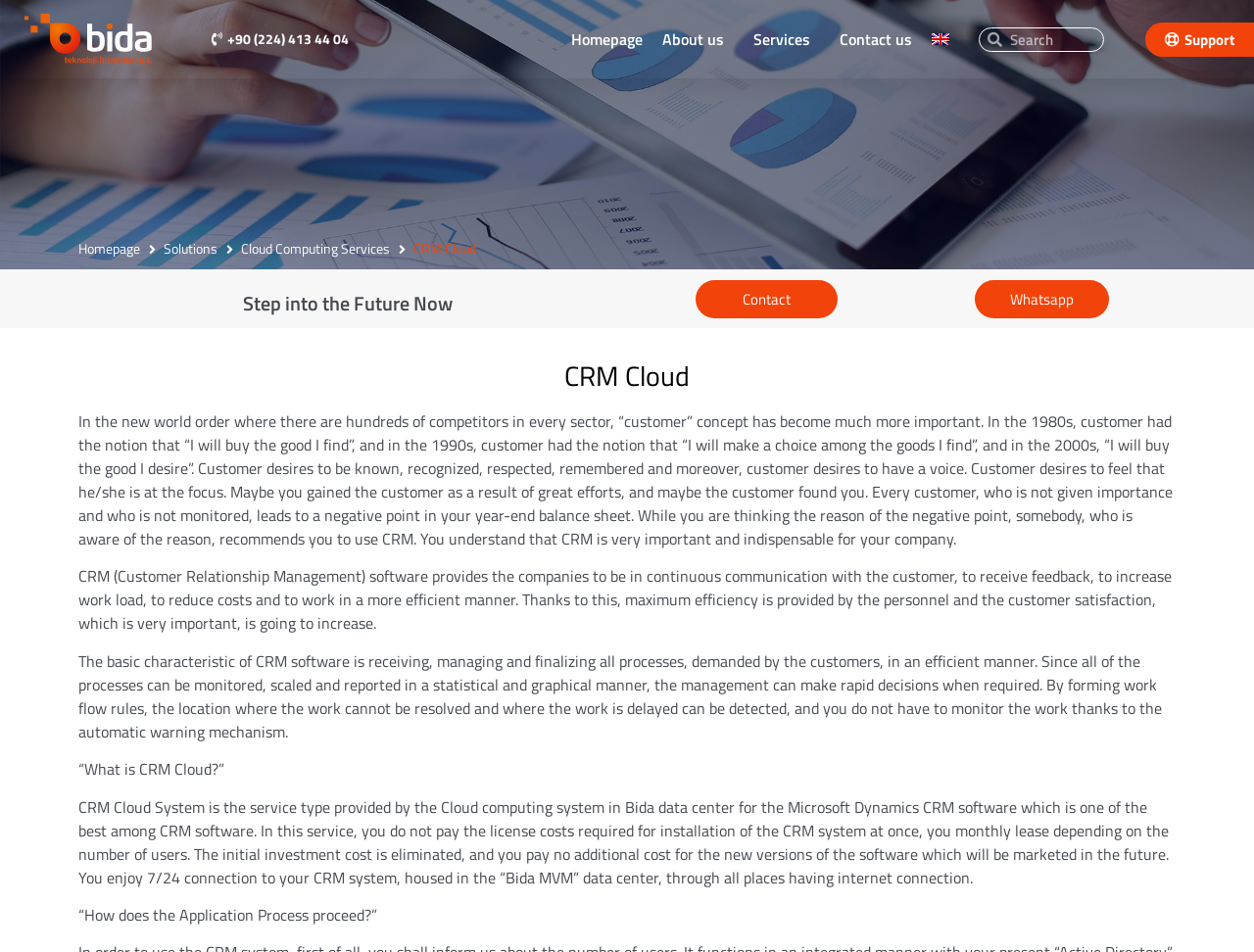Please identify the bounding box coordinates of the area that needs to be clicked to follow this instruction: "Search for something".

[0.78, 0.028, 0.88, 0.054]